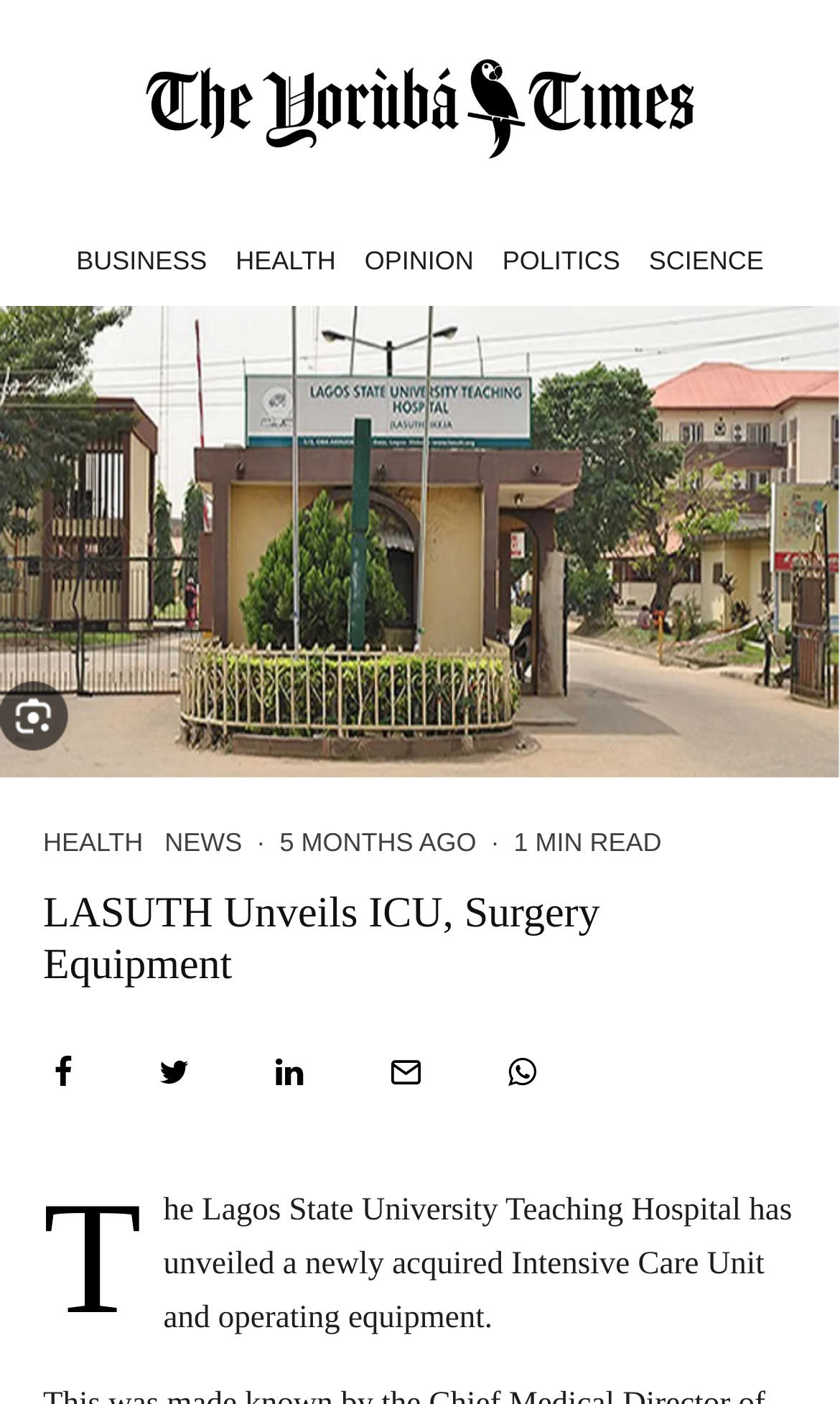Specify the bounding box coordinates for the region that must be clicked to perform the given instruction: "Click on Share link".

[0.064, 0.752, 0.087, 0.775]